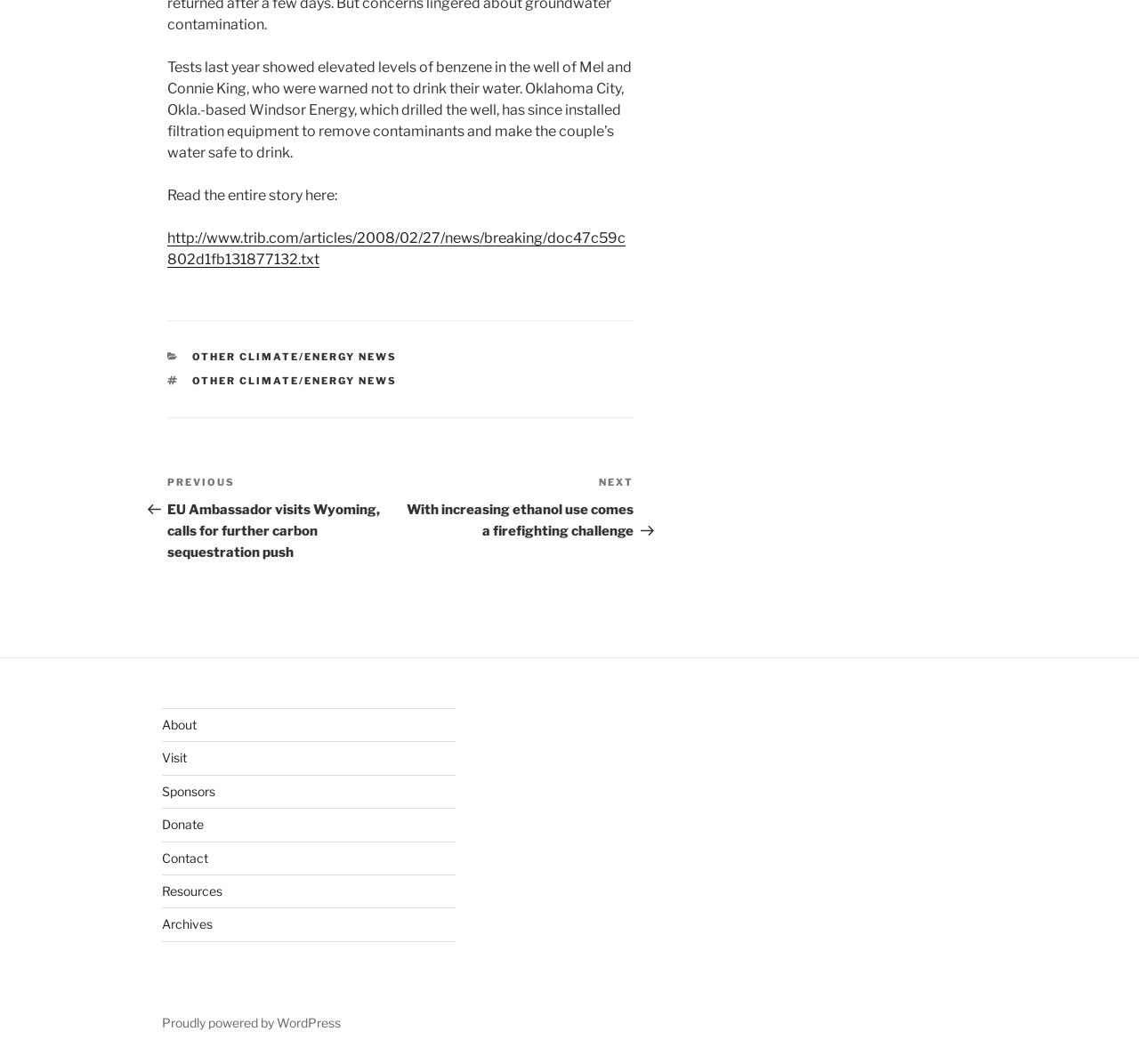Locate the UI element described by May 2020 (12) 12 posts and provide its bounding box coordinates. Use the format (top-left x, top-left y, bottom-right x, bottom-right y) with all values as floating point numbers between 0 and 1.

None